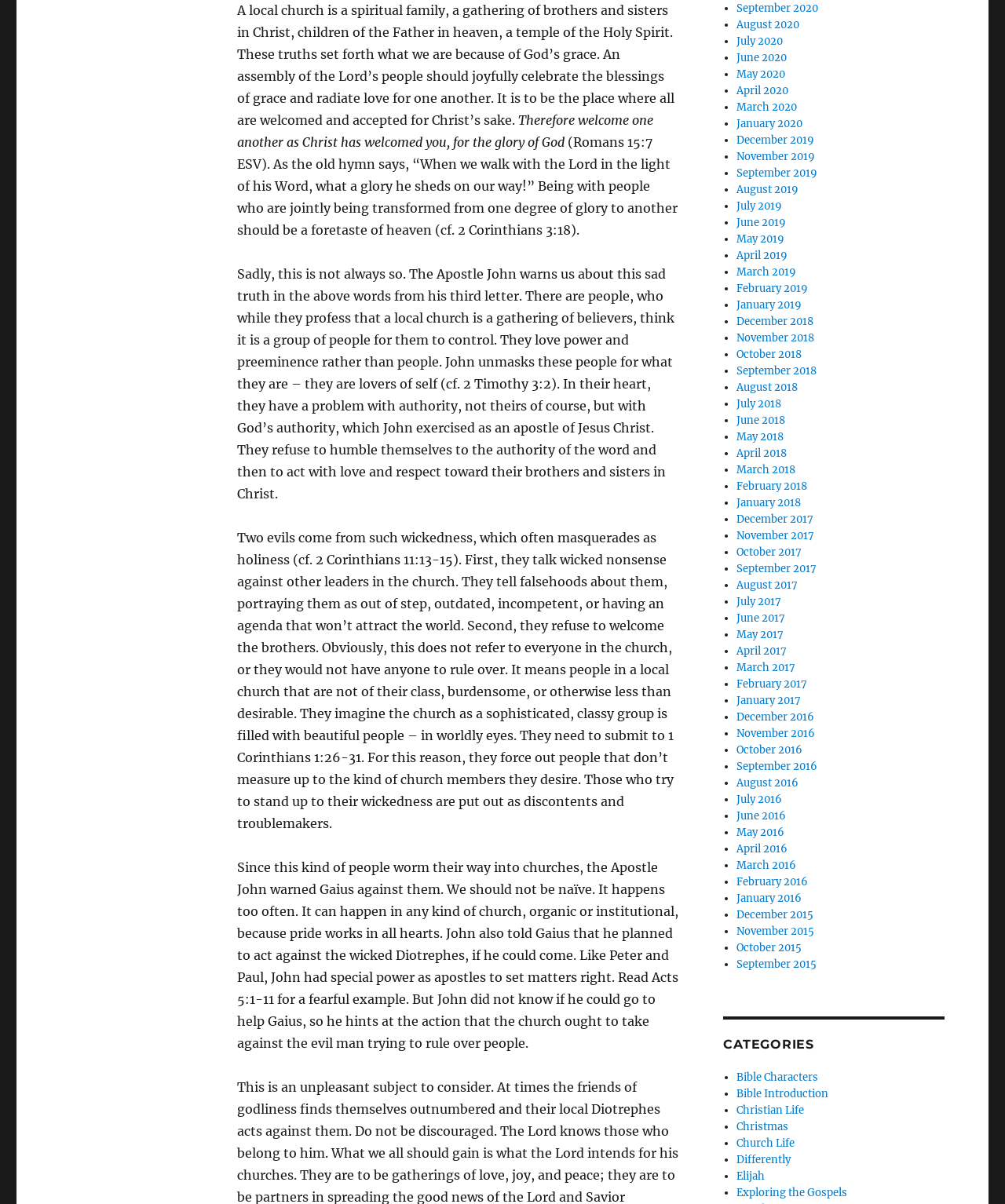Identify the bounding box coordinates of the specific part of the webpage to click to complete this instruction: "View September 2020".

[0.733, 0.001, 0.814, 0.012]